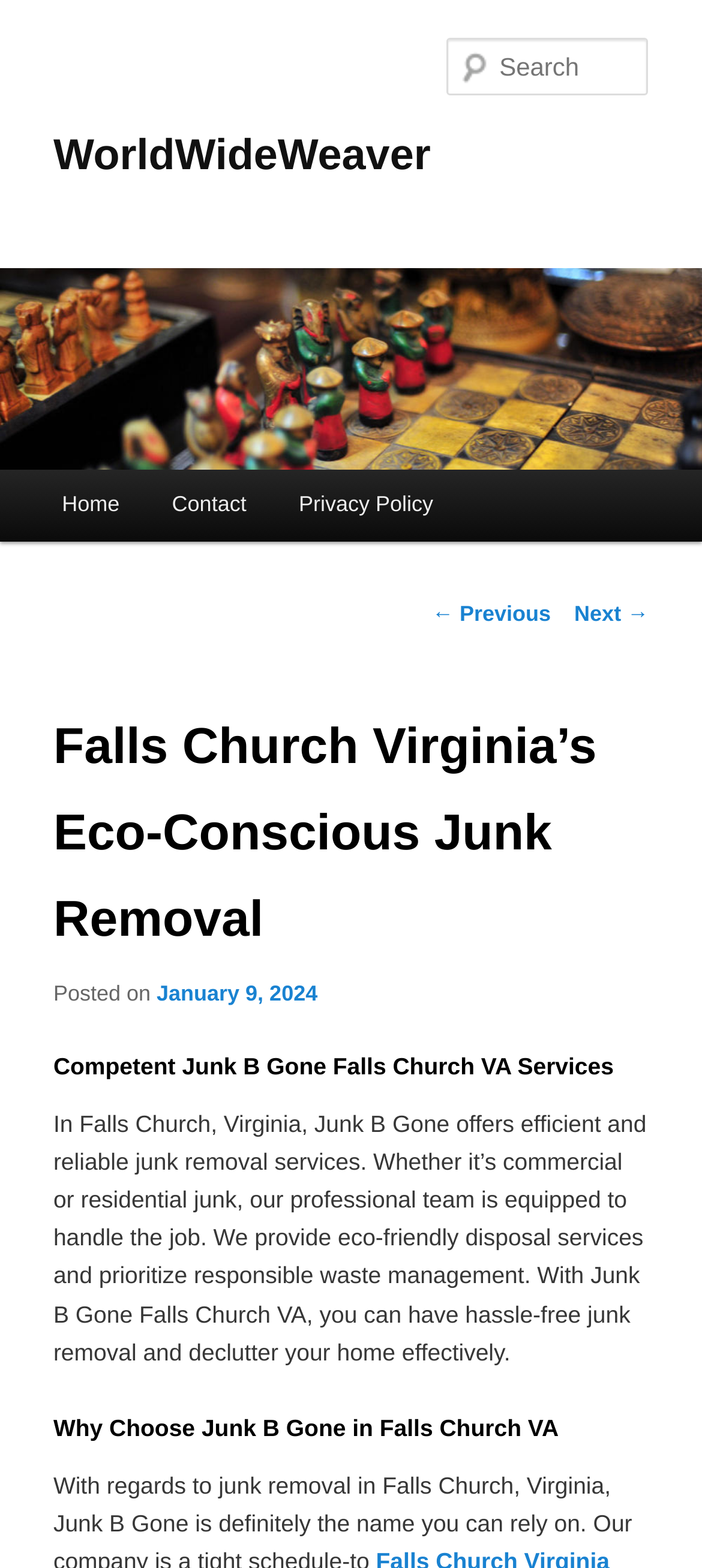What is the date of the post?
Using the image as a reference, give an elaborate response to the question.

I found the date by looking at the text 'Posted on' followed by a link 'January 9, 2024' which indicates the date of the post.